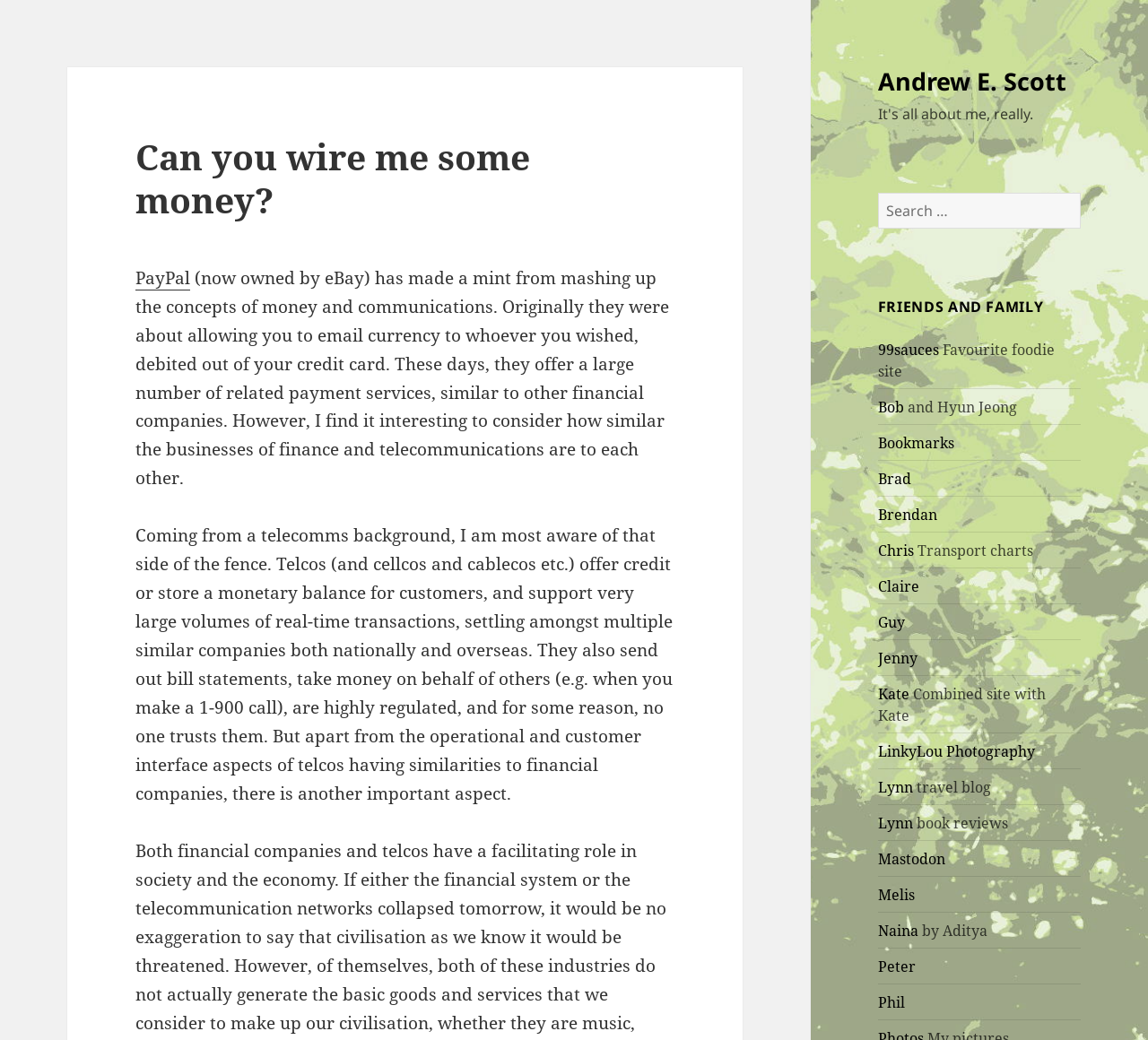Extract the heading text from the webpage.

Can you wire me some money?